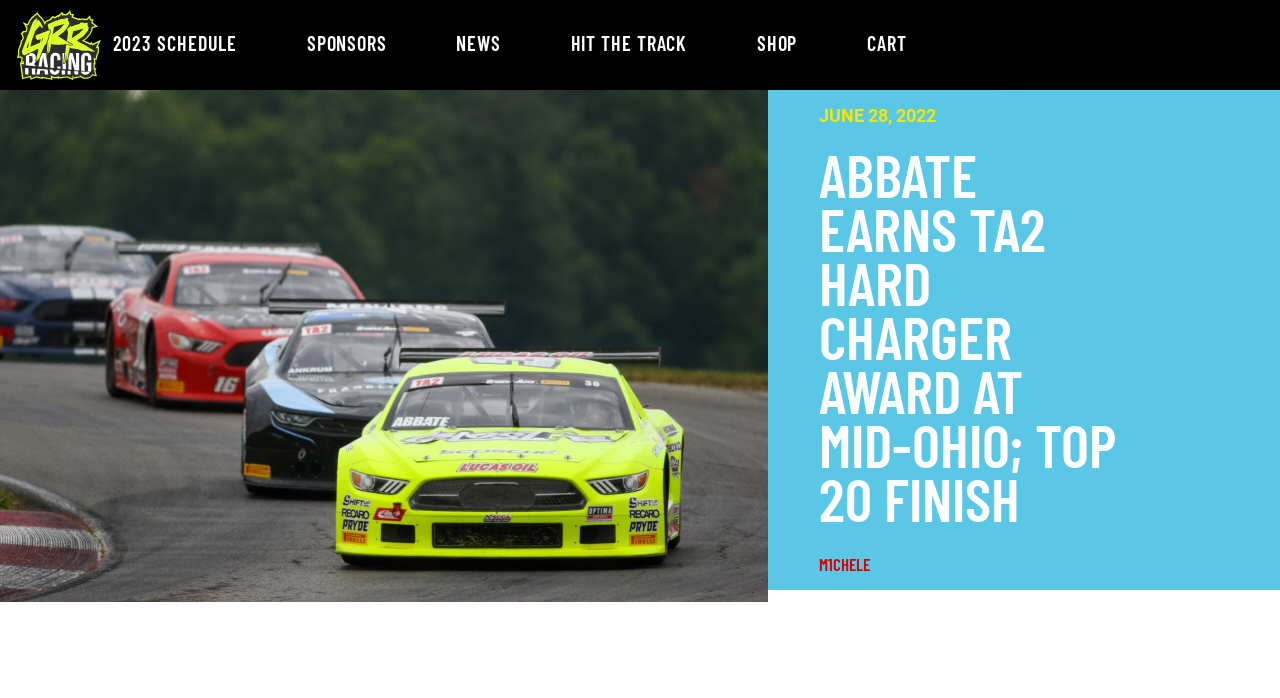Elaborate on the webpage's design and content in a detailed caption.

The webpage is about GRRracing, a racing team, and features a prominent logo at the top left corner. Below the logo, there is a navigation menu with six links: "2023 SCHEDULE", "SPONSORS", "NEWS", "HIT THE TRACK", "SHOP", and "CART", arranged horizontally across the top of the page.

A large call-to-action button "SHOP NOW OPEN!" spans the entire width of the page, located below the navigation menu. 

On the left side of the page, there is a large image of Michele Abbate leading a pack of TA2 cars at Mid Ohio, taking up most of the vertical space.

On the right side of the page, there is a section with a heading "ABBATE EARNS TA2 HARD CHARGER AWARD AT MID-OHIO; TOP 20 FINISH", which is a news article about Michele Abbate's achievement. Below this heading, there is a subheading "M1CHELE" and a link "JUNE 28, 2022", which appears to be a date related to the news article.